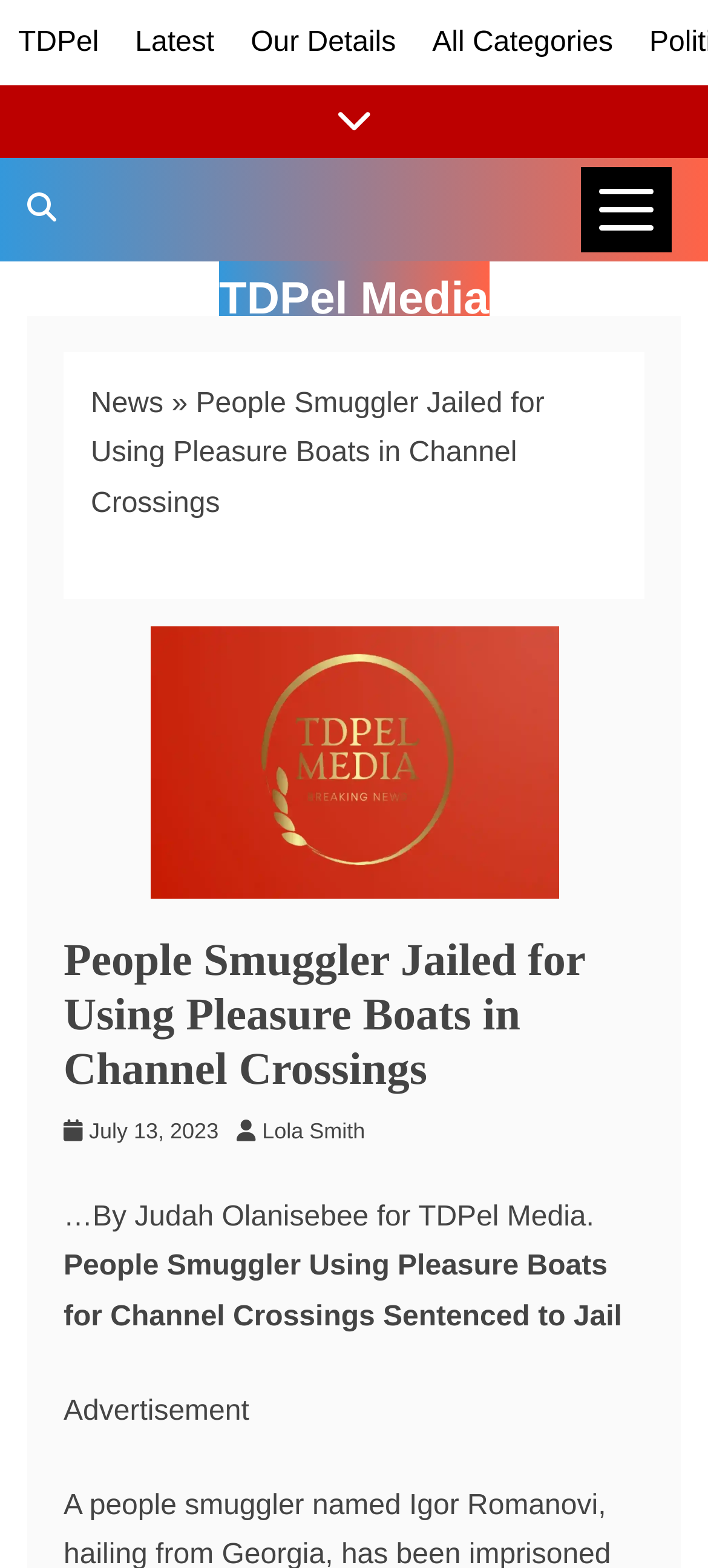Given the element description: "кафедрат 8.04 в 14.00", predict the bounding box coordinates of the UI element it refers to, using four float numbers between 0 and 1, i.e., [left, top, right, bottom].

None